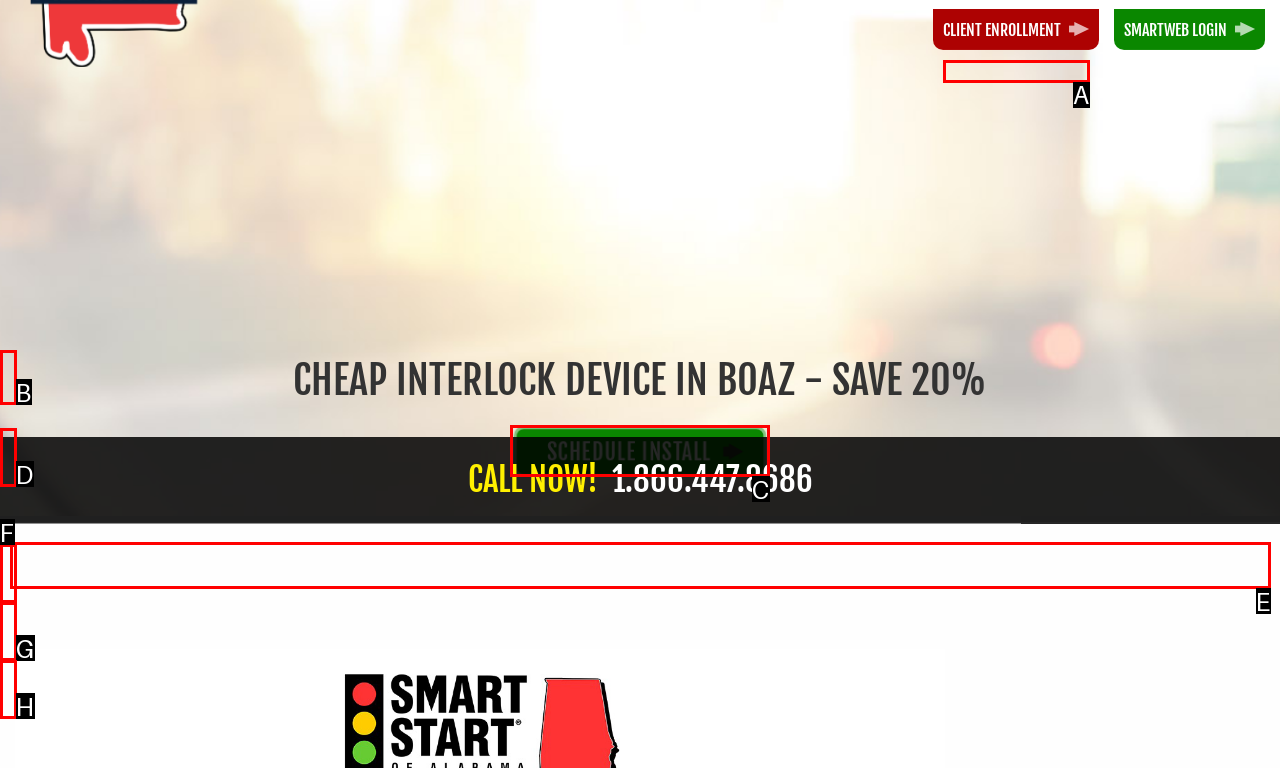From the given options, tell me which letter should be clicked to complete this task: Click the 'SCHEDULE INSTALL' button
Answer with the letter only.

C